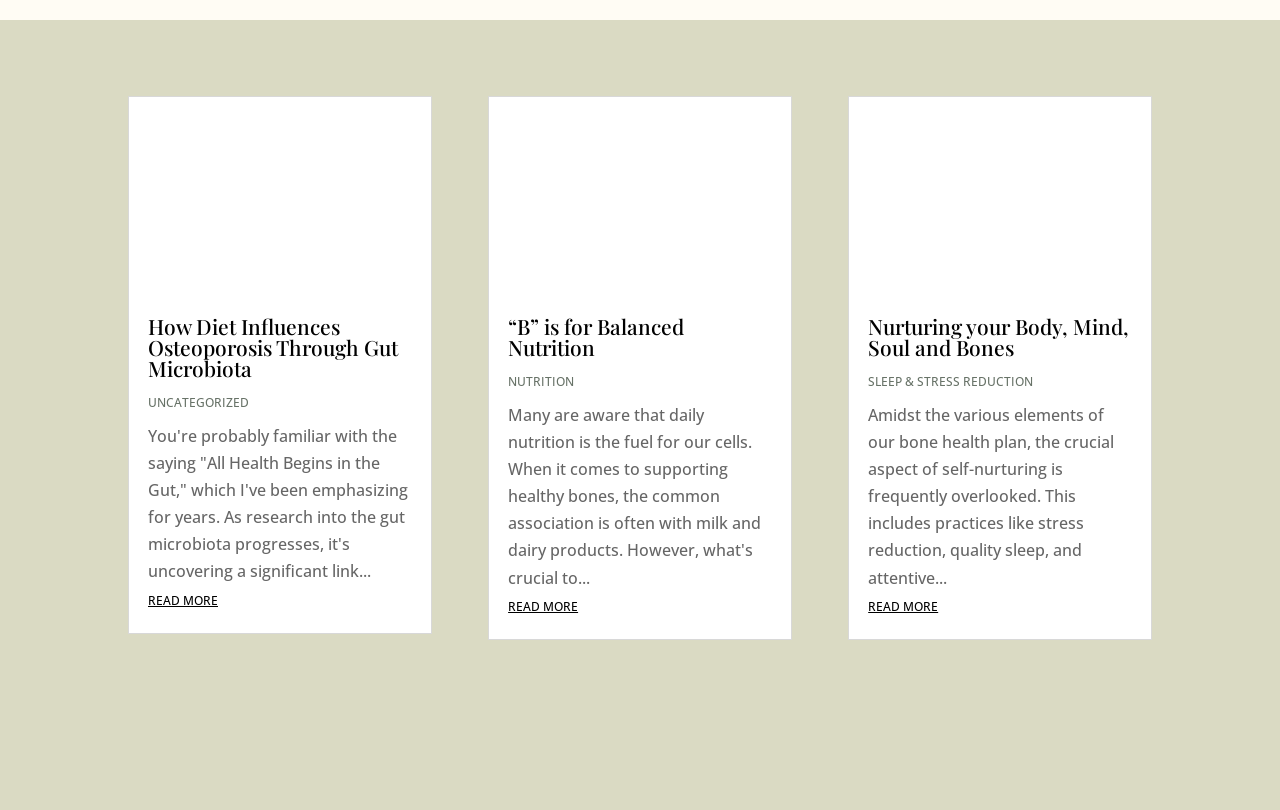Please answer the following question using a single word or phrase: 
How many articles are on the webpage?

Three